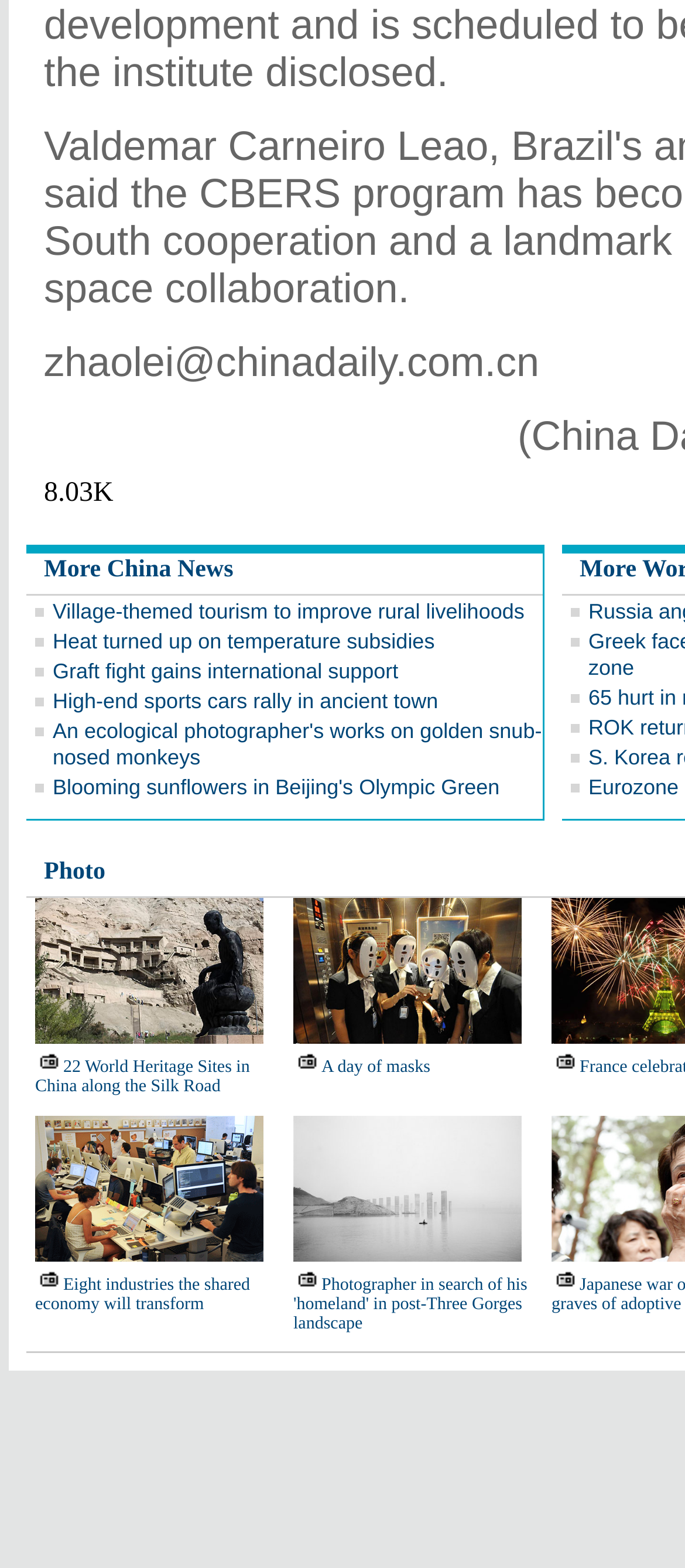How many sections are on this page?
Examine the image and provide an in-depth answer to the question.

I analyzed the structure of the page and found that there are three distinct sections, each with its own set of links and images. The sections are not explicitly labeled, but they appear to be separate groups of content.